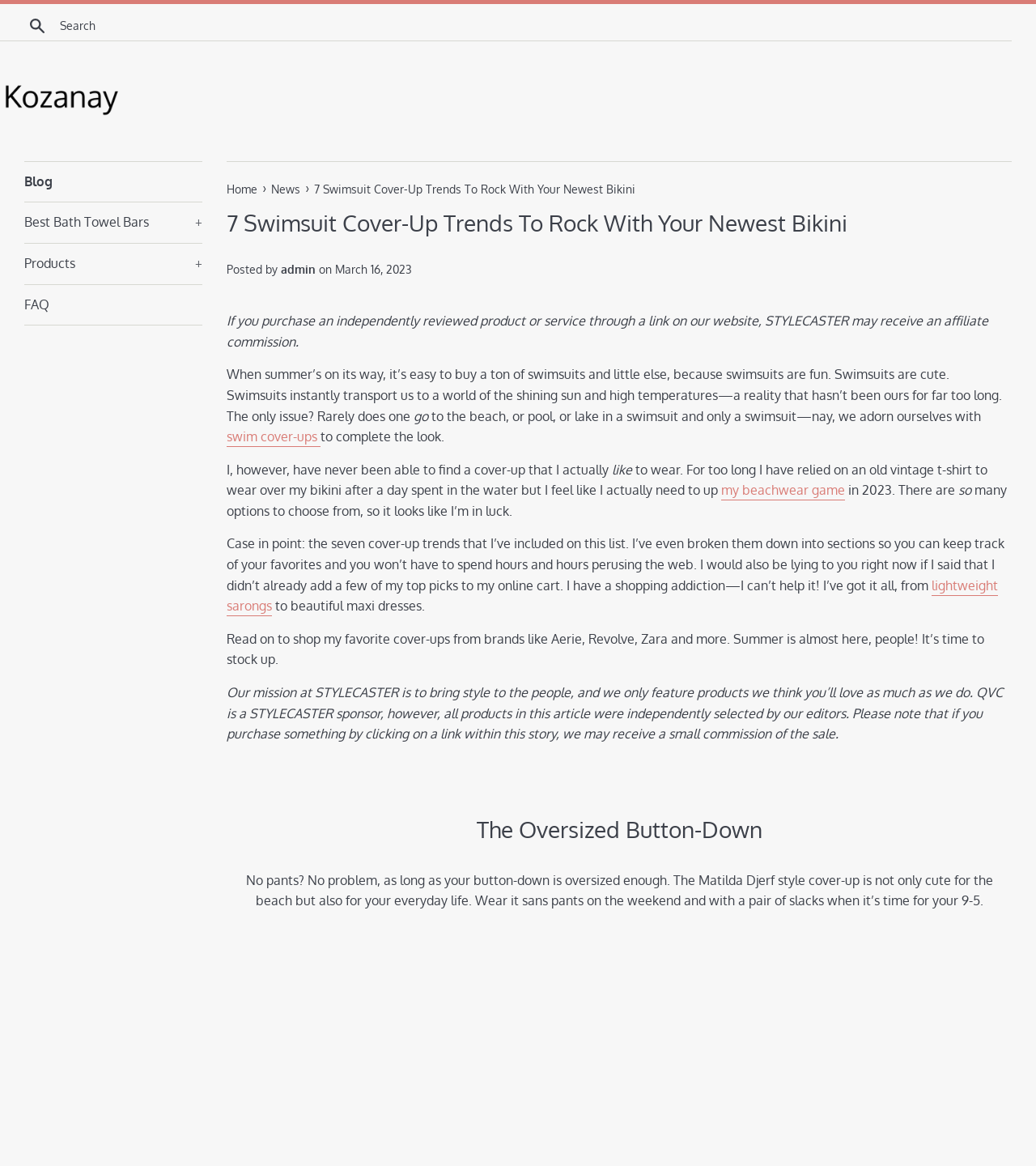What is the website's name?
Analyze the image and deliver a detailed answer to the question.

I determined the website's name by looking at the text 'STYLECASTER' which appears multiple times on the webpage, including in the affiliate commission disclosure and the mission statement.